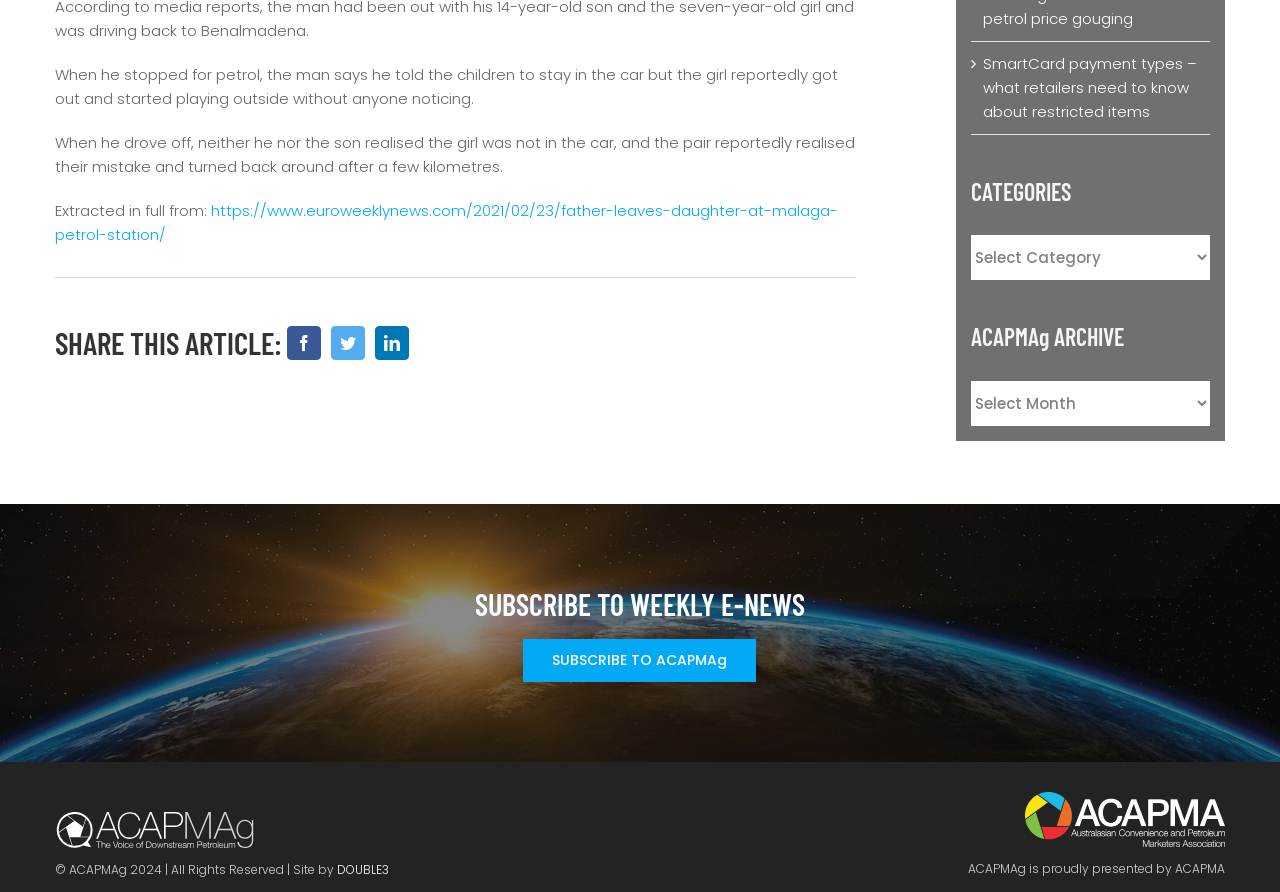What is the purpose of the 'SHARE THIS ARTICLE' section?
Look at the image and construct a detailed response to the question.

The 'SHARE THIS ARTICLE' section contains links to social media platforms such as Facebook, Twitter, and LinkedIn, indicating that its purpose is to allow users to share the article on these platforms.